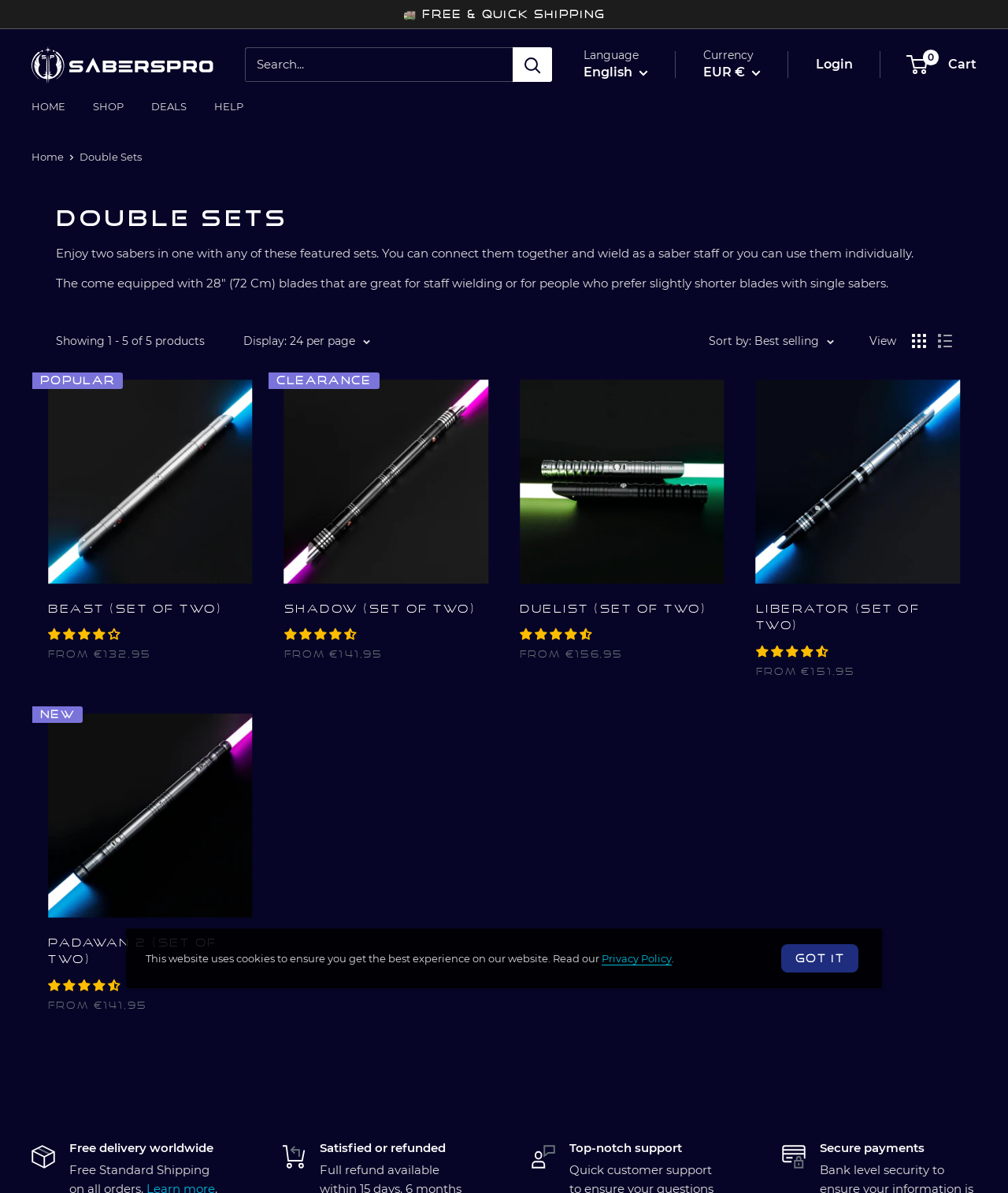Locate the bounding box of the UI element described by: "Display: 24 per page" in the given webpage screenshot.

[0.241, 0.277, 0.367, 0.295]